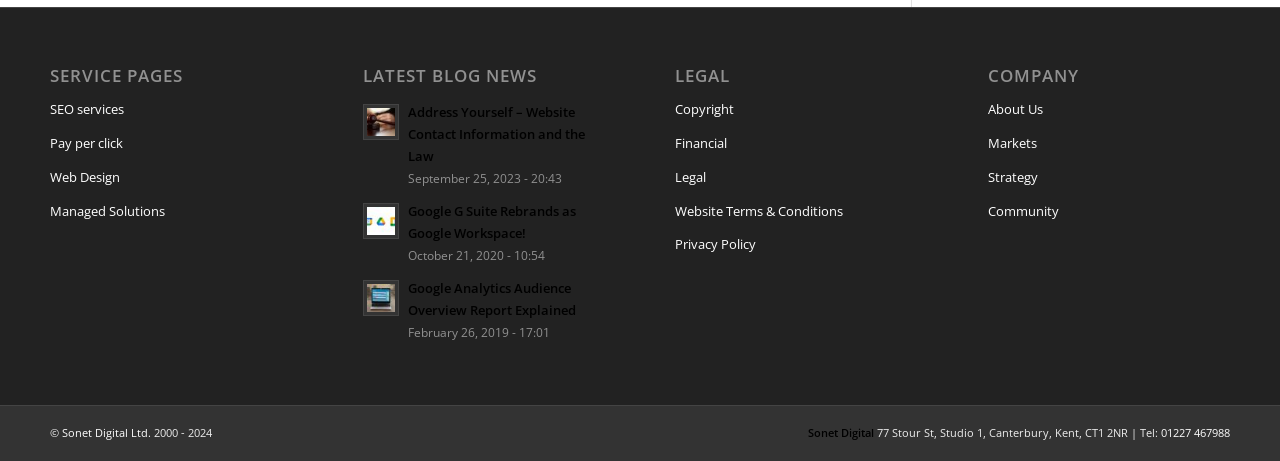Given the element description, predict the bounding box coordinates in the format (top-left x, top-left y, bottom-right x, bottom-right y), using floating point numbers between 0 and 1: Pay per click

[0.039, 0.276, 0.228, 0.349]